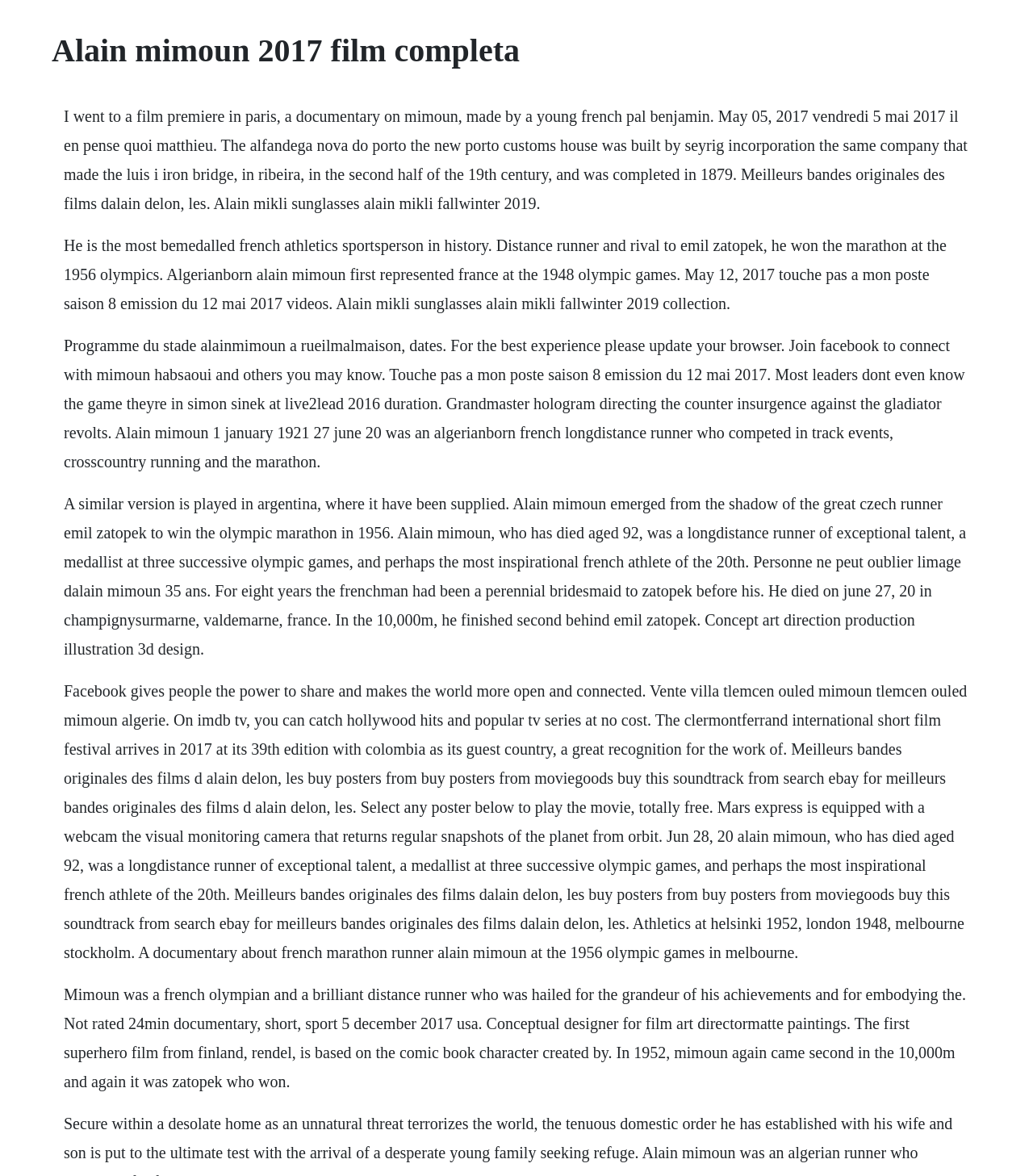Determine the main heading of the webpage and generate its text.

Alain mimoun 2017 film completa